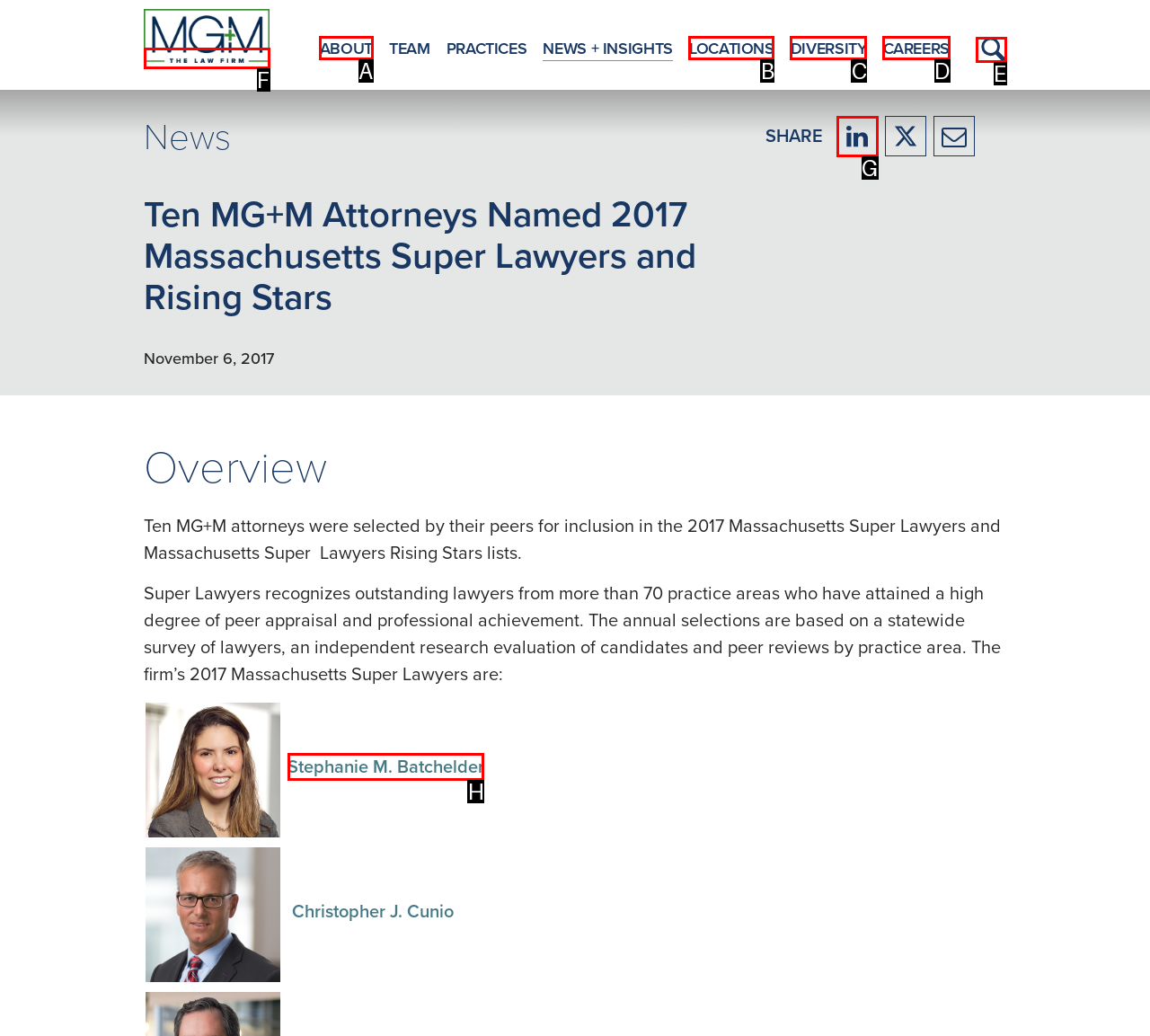Figure out which option to click to perform the following task: Click Stephanie M. Batchelder
Provide the letter of the correct option in your response.

H